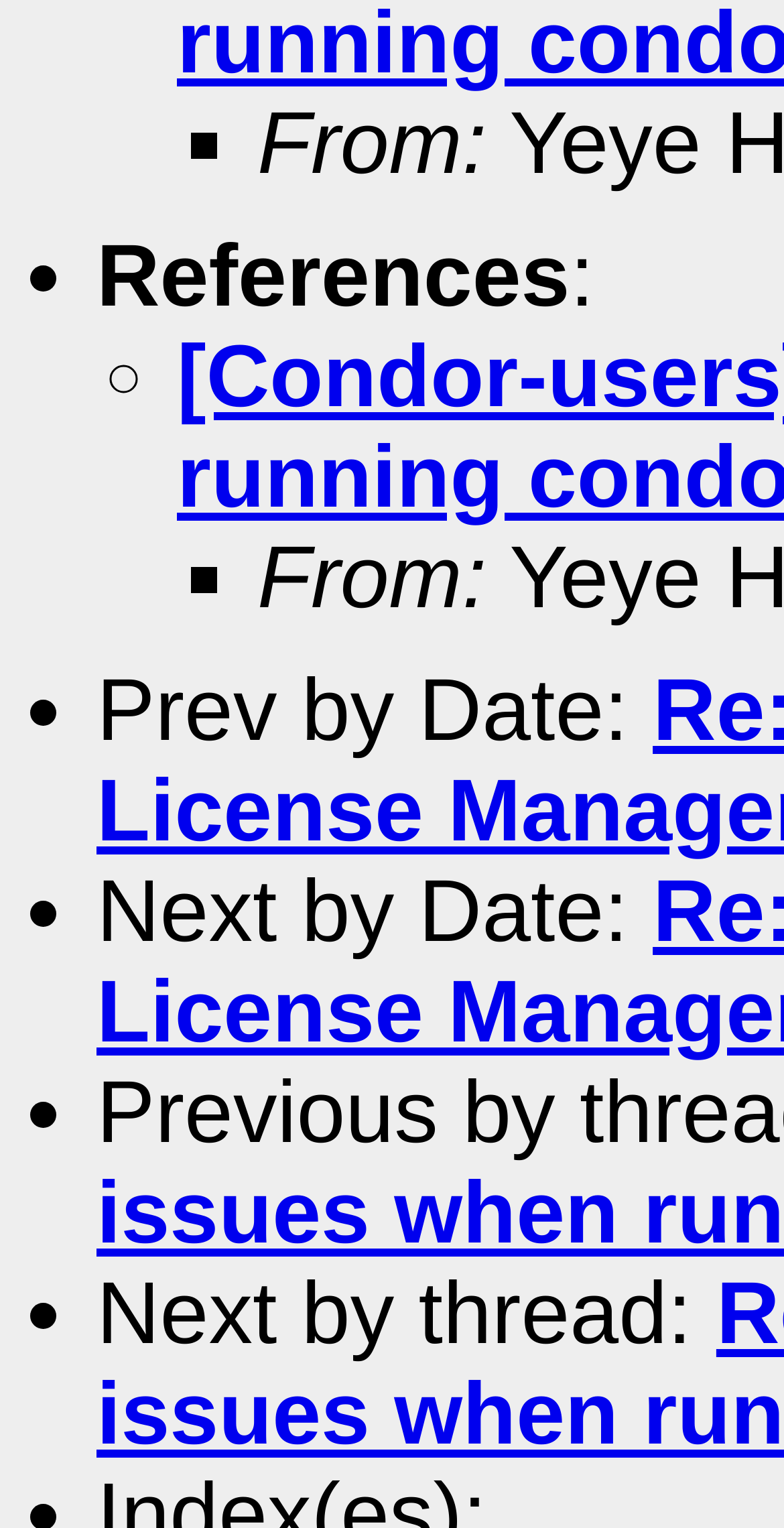Show the bounding box coordinates for the HTML element described as: "Date".

[0.226, 0.882, 0.468, 0.904]